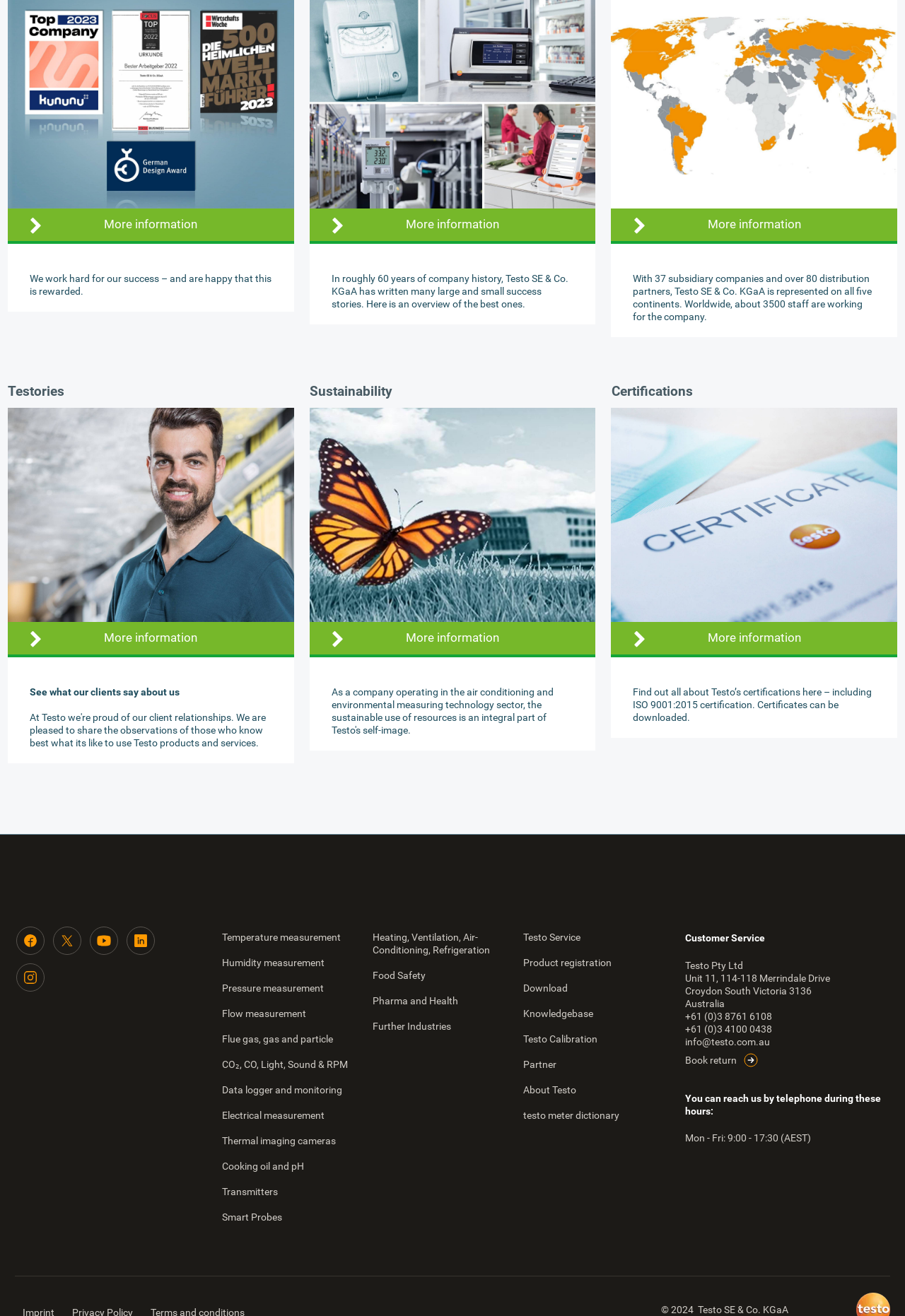Carefully examine the image and provide an in-depth answer to the question: How many images are there on the webpage?

I scanned the webpage and found four images, including the 'Testories' image, 'Sustainability' image, 'Certifications and certificates at Testo' image, and an unnamed image in the footer.